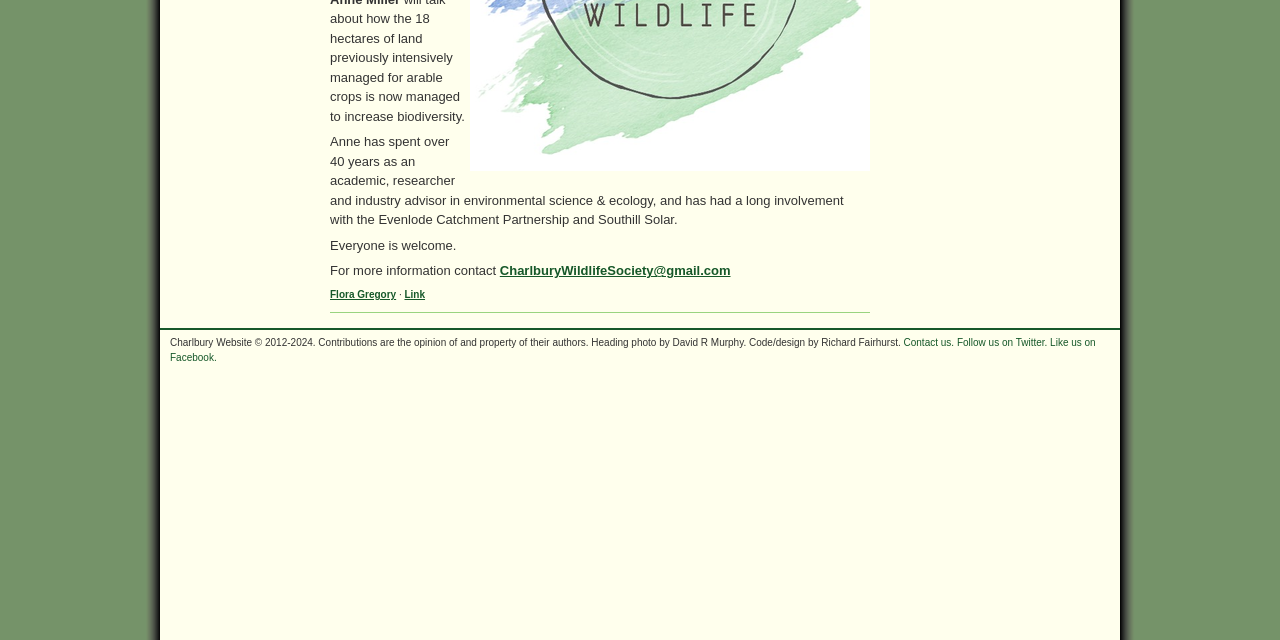Based on the description "Flora Gregory", find the bounding box of the specified UI element.

[0.258, 0.452, 0.309, 0.469]